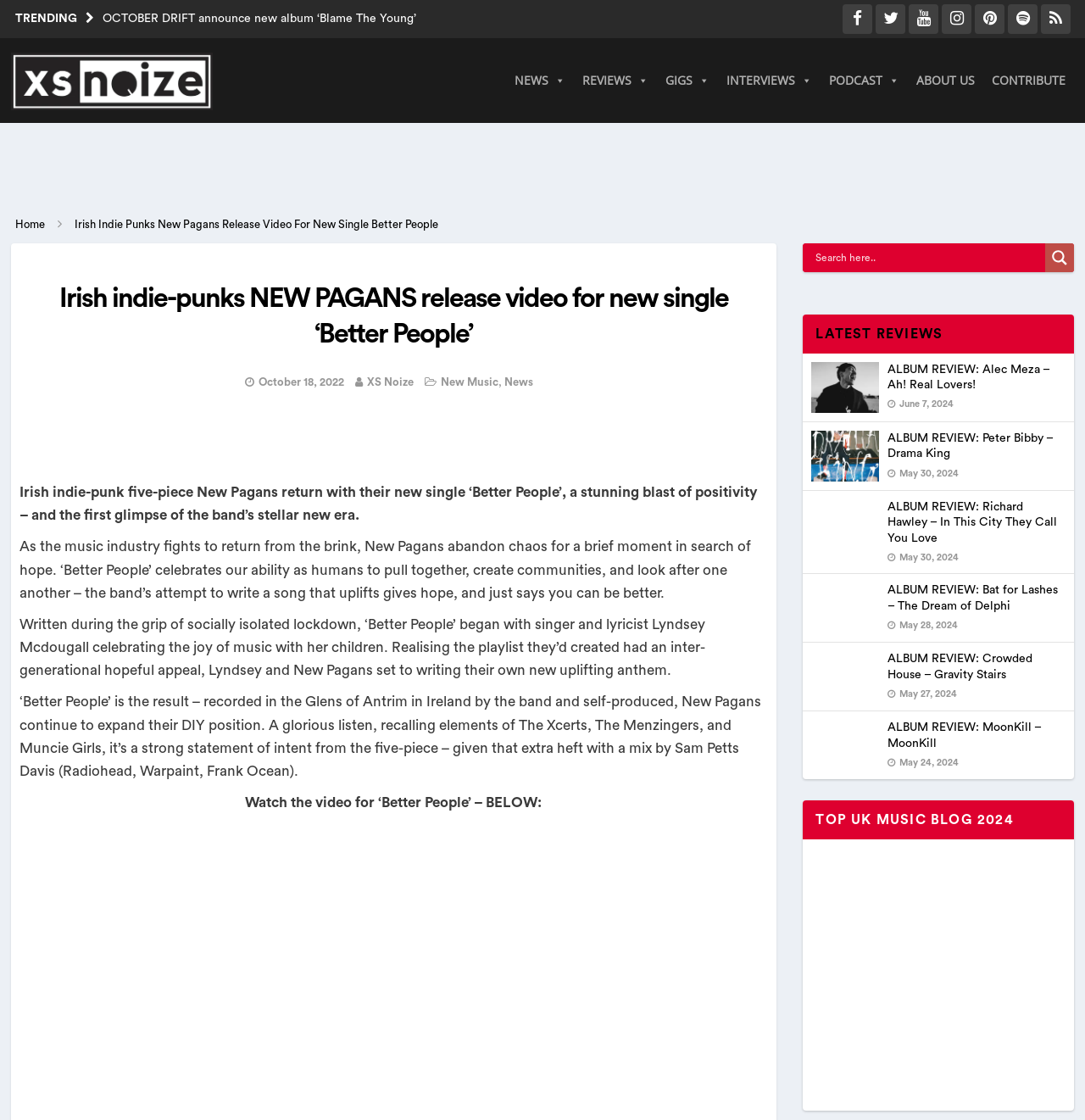Given the element description "About Us", identify the bounding box of the corresponding UI element.

[0.837, 0.057, 0.906, 0.087]